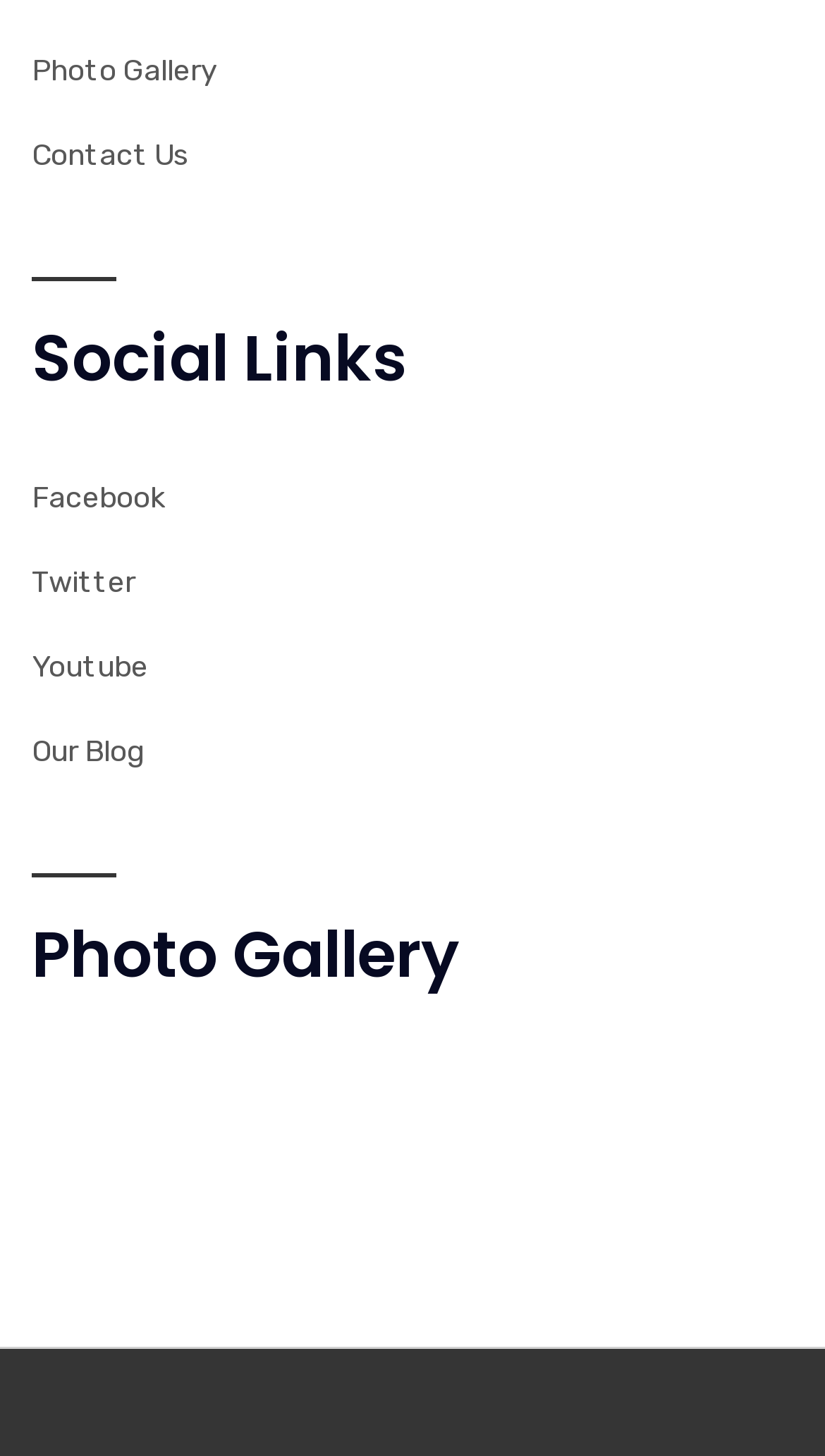Locate the bounding box of the UI element with the following description: "title="Gallery 3"".

[0.436, 0.773, 0.564, 0.845]